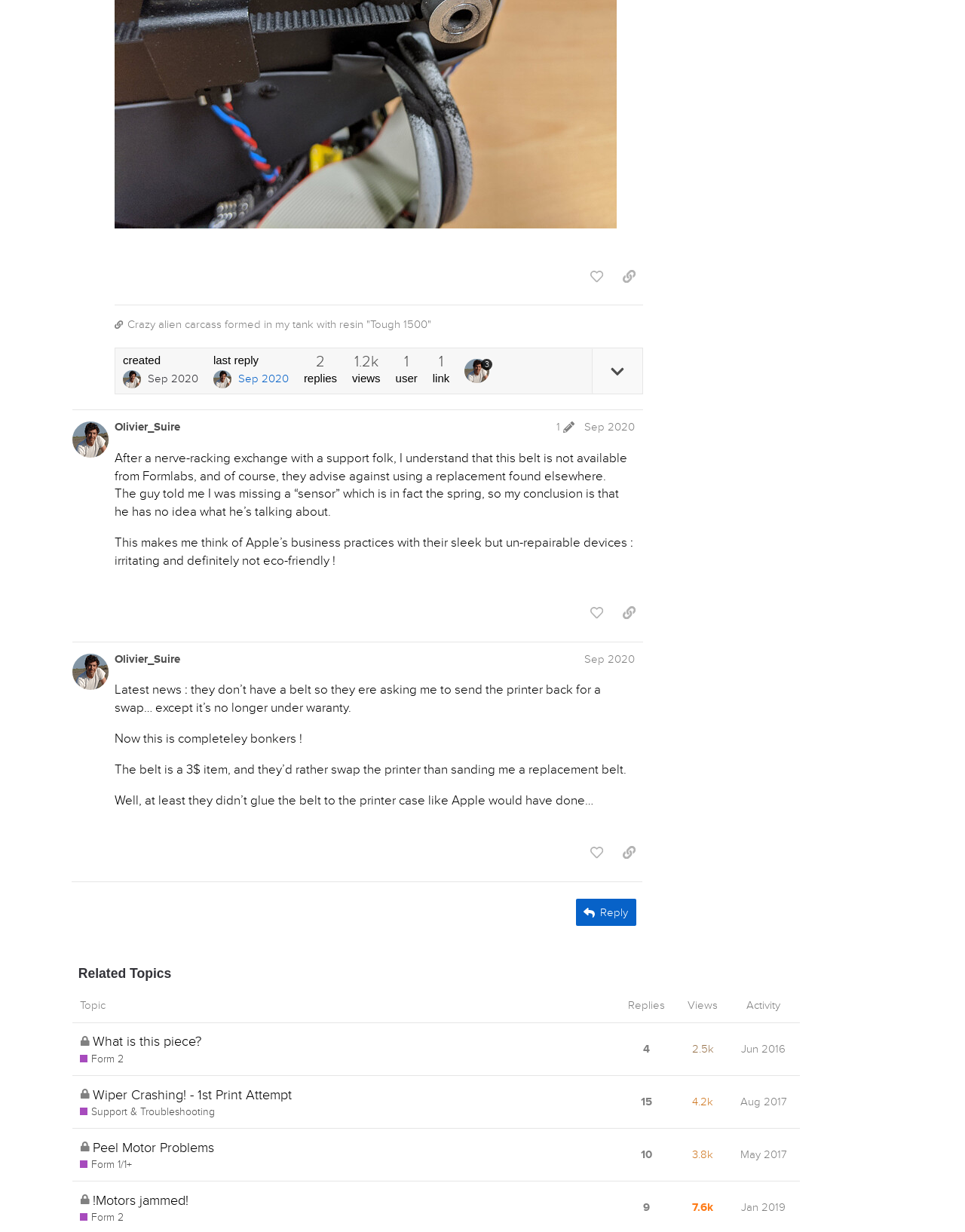Find the coordinates for the bounding box of the element with this description: "last reply Sep 2020".

[0.221, 0.288, 0.299, 0.315]